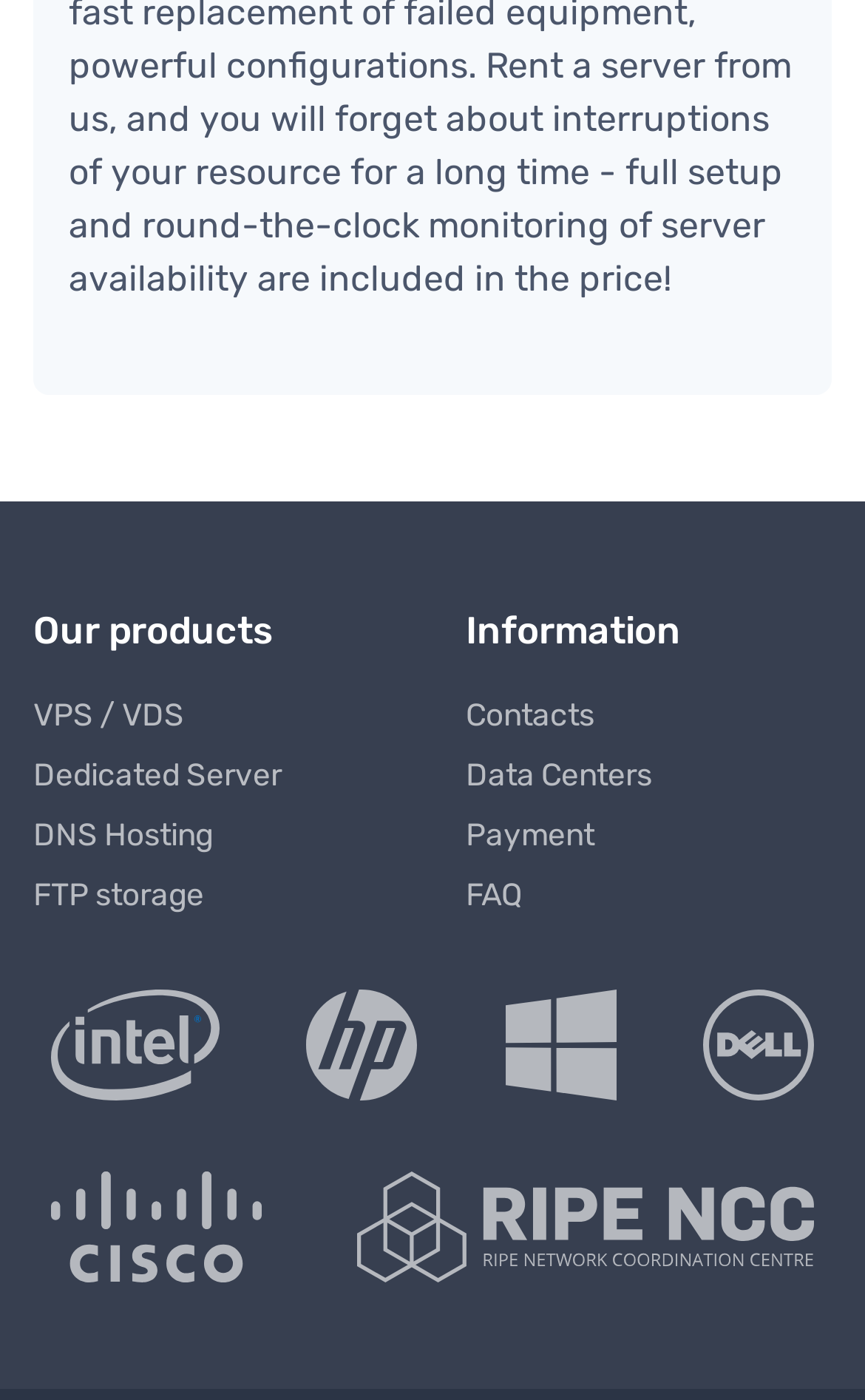Identify the bounding box coordinates of the region that should be clicked to execute the following instruction: "View FTP storage products".

[0.038, 0.623, 0.462, 0.657]